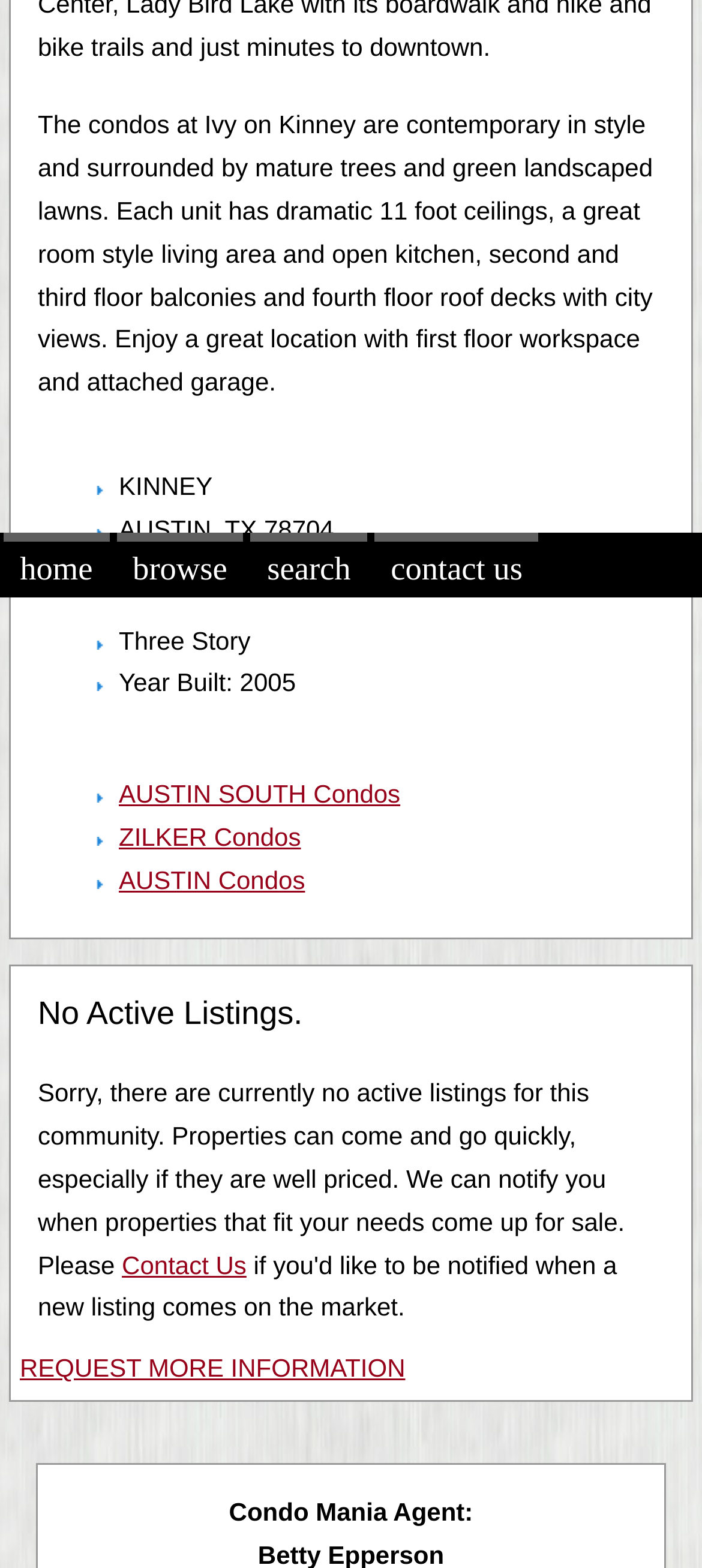Please specify the bounding box coordinates in the format (top-left x, top-left y, bottom-right x, bottom-right y), with all values as floating point numbers between 0 and 1. Identify the bounding box of the UI element described by: REQUEST MORE INFORMATION

[0.028, 0.863, 0.577, 0.882]